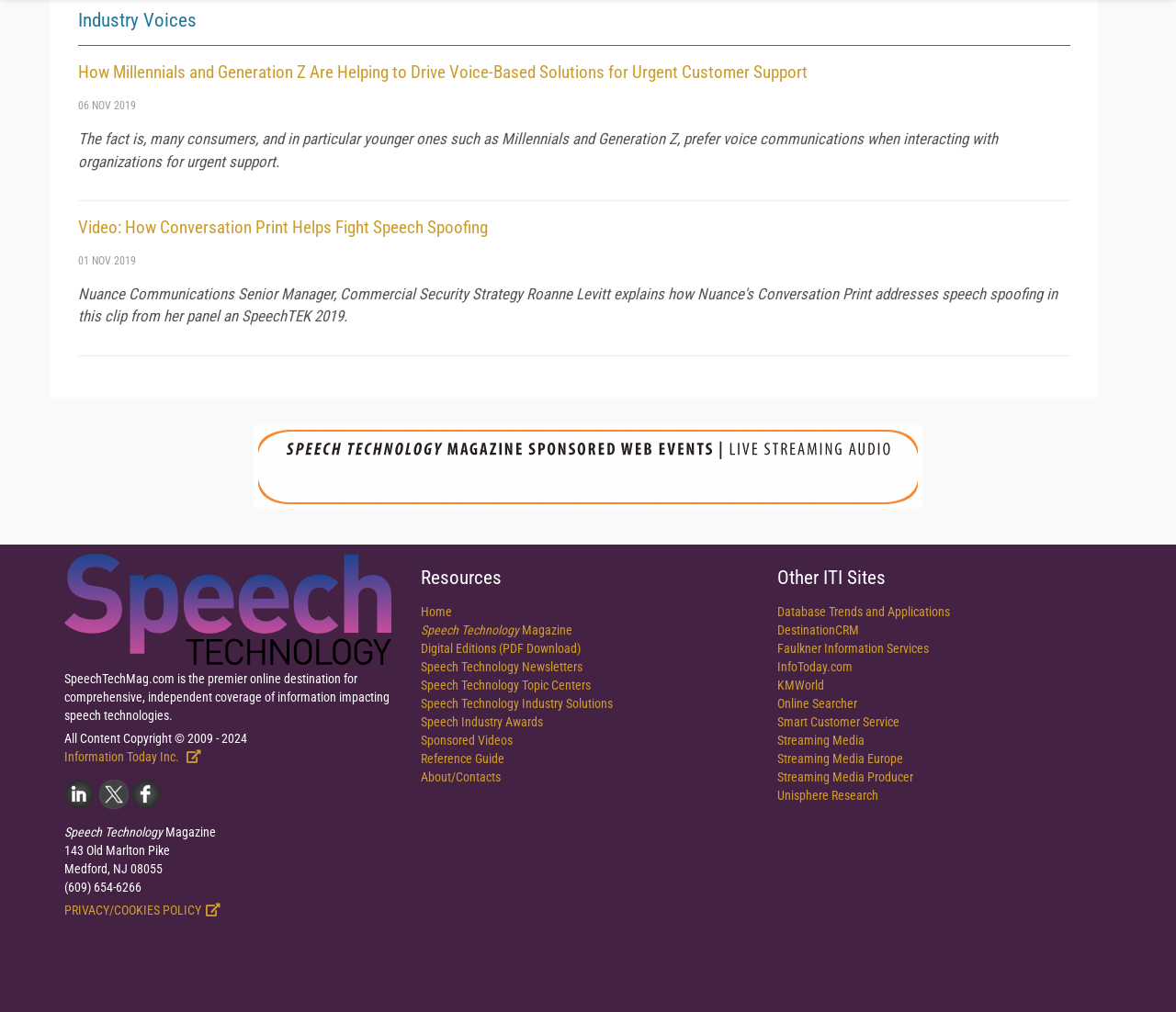Can you identify the bounding box coordinates of the clickable region needed to carry out this instruction: 'Go to the Home page'? The coordinates should be four float numbers within the range of 0 to 1, stated as [left, top, right, bottom].

[0.358, 0.597, 0.384, 0.611]